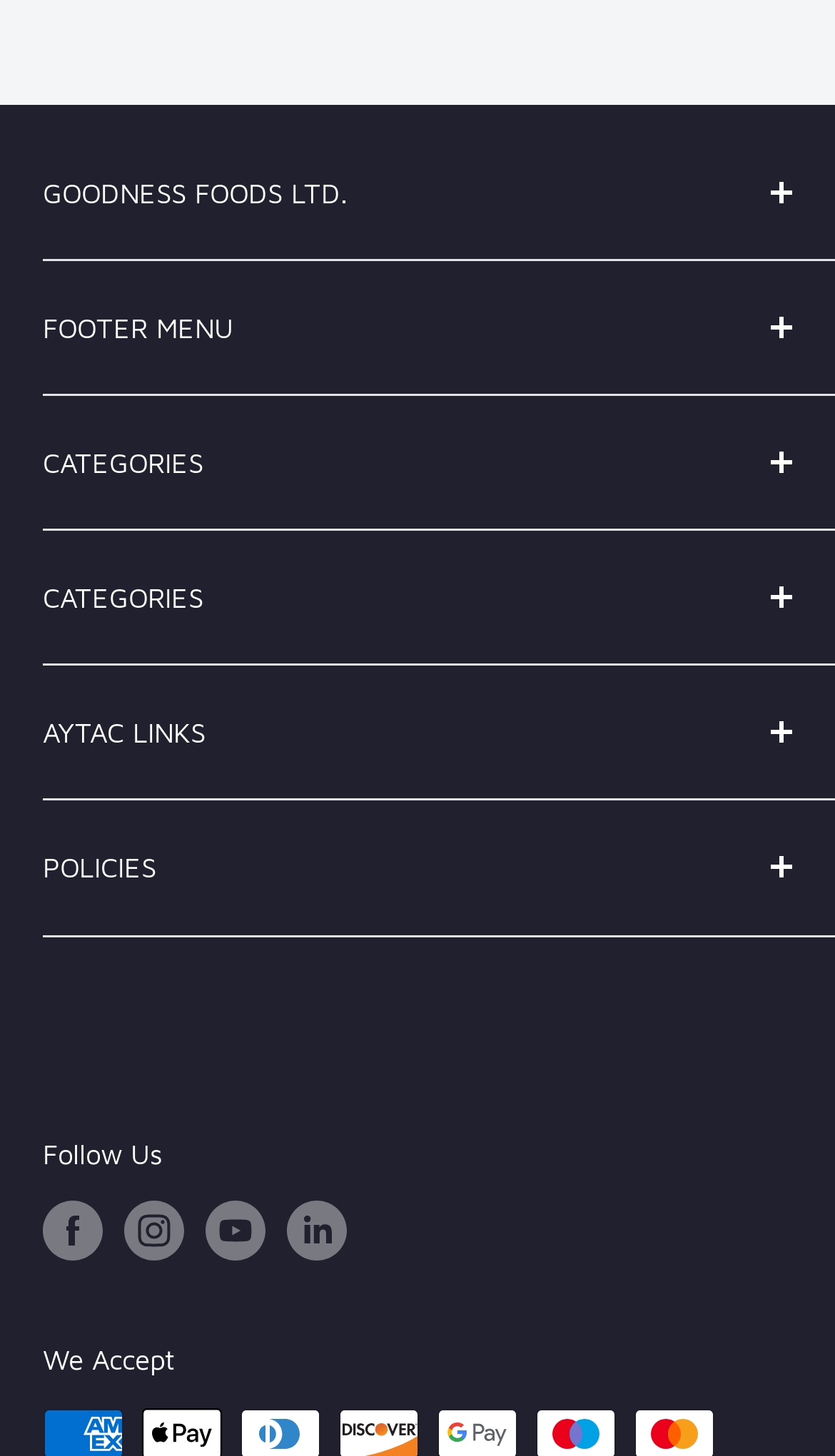What is the address of the company?
Refer to the screenshot and answer in one word or phrase.

Unit 32, Forest Business Park, Argall Avenue Leyton, E10 7FB